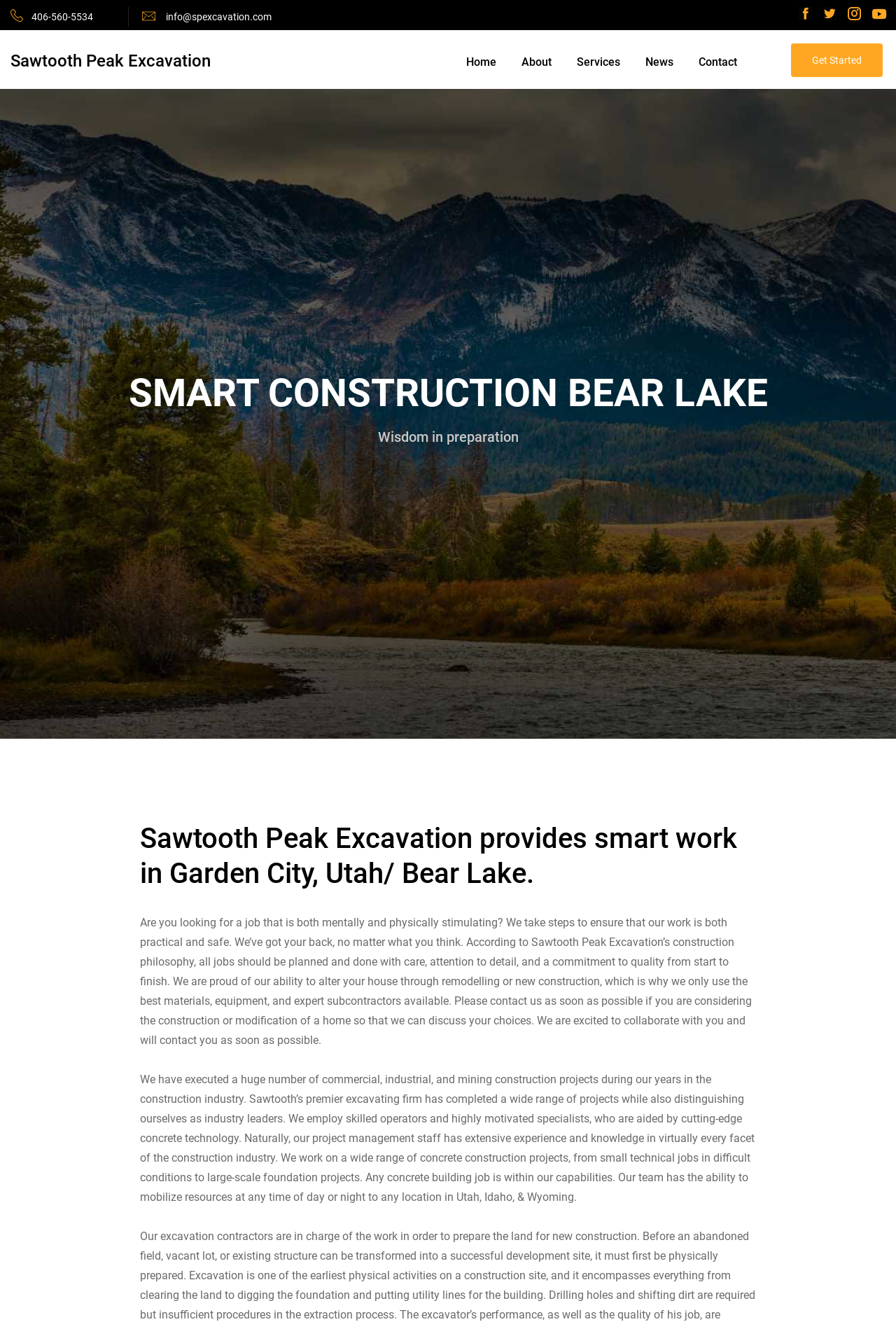Please identify the bounding box coordinates of the element's region that I should click in order to complete the following instruction: "Enter donation amount". The bounding box coordinates consist of four float numbers between 0 and 1, i.e., [left, top, right, bottom].

None